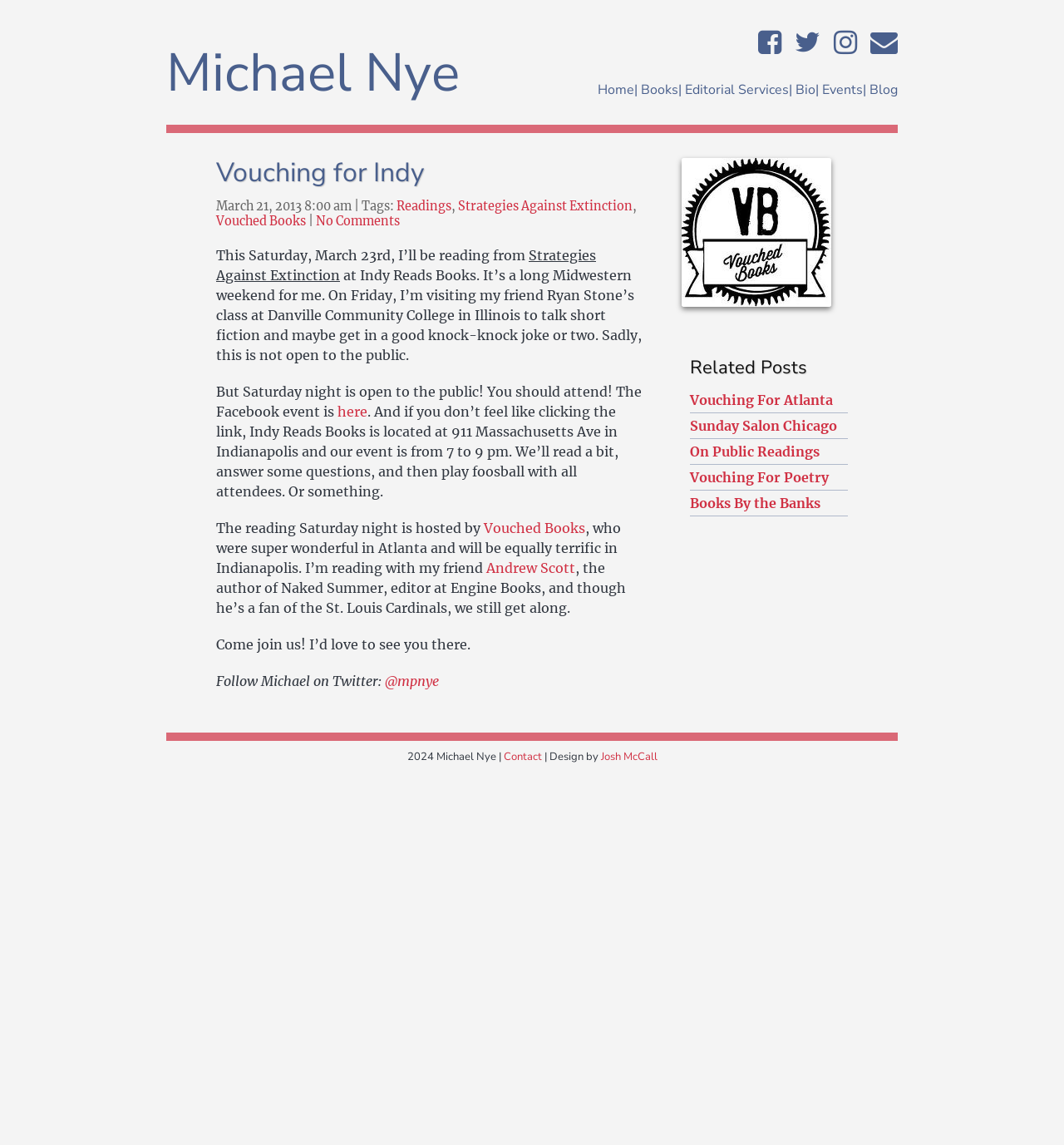Please identify the bounding box coordinates for the region that you need to click to follow this instruction: "Play Santa Hop game".

None